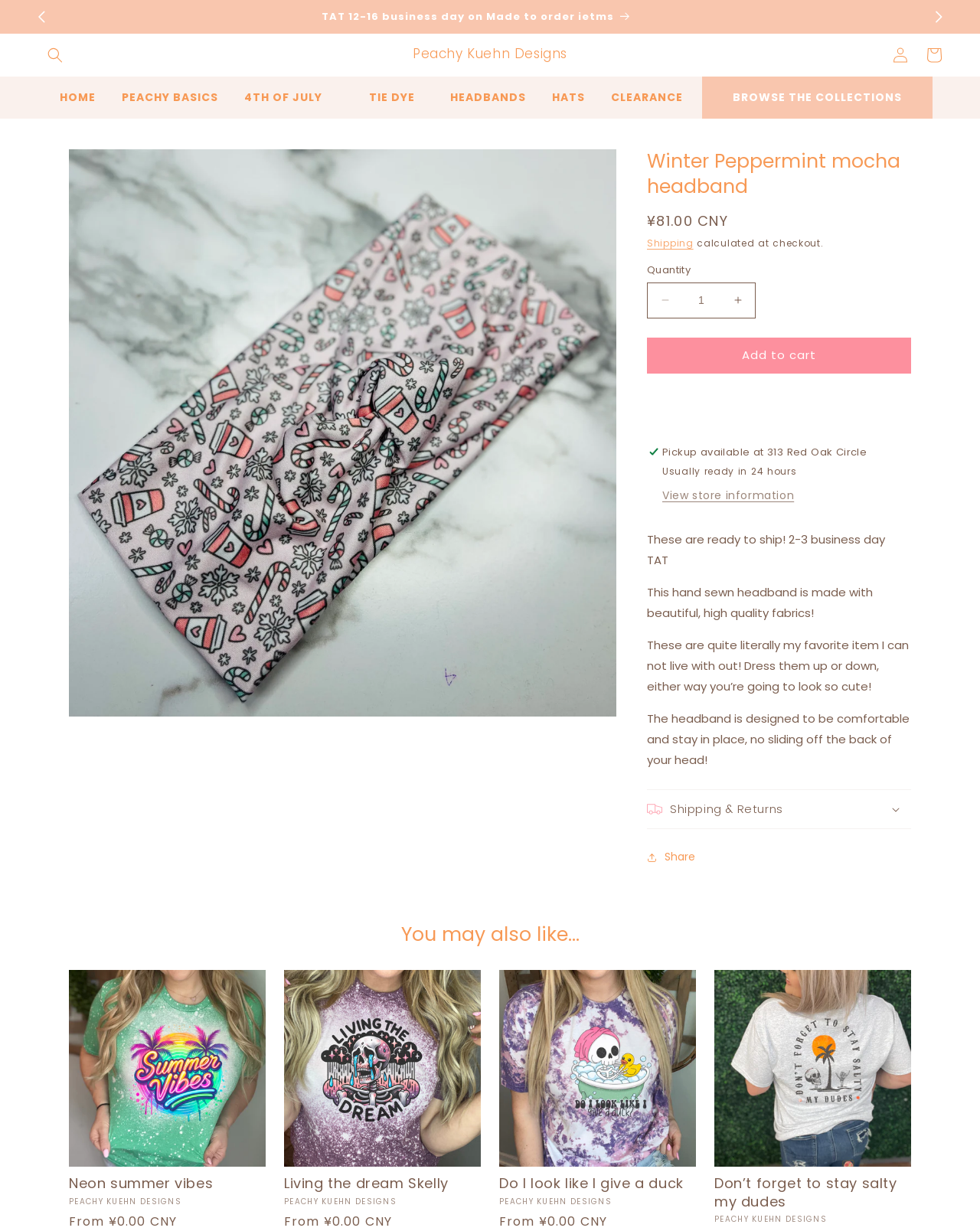How many products are shown in the 'You may also like...' section?
Please use the visual content to give a single word or phrase answer.

4